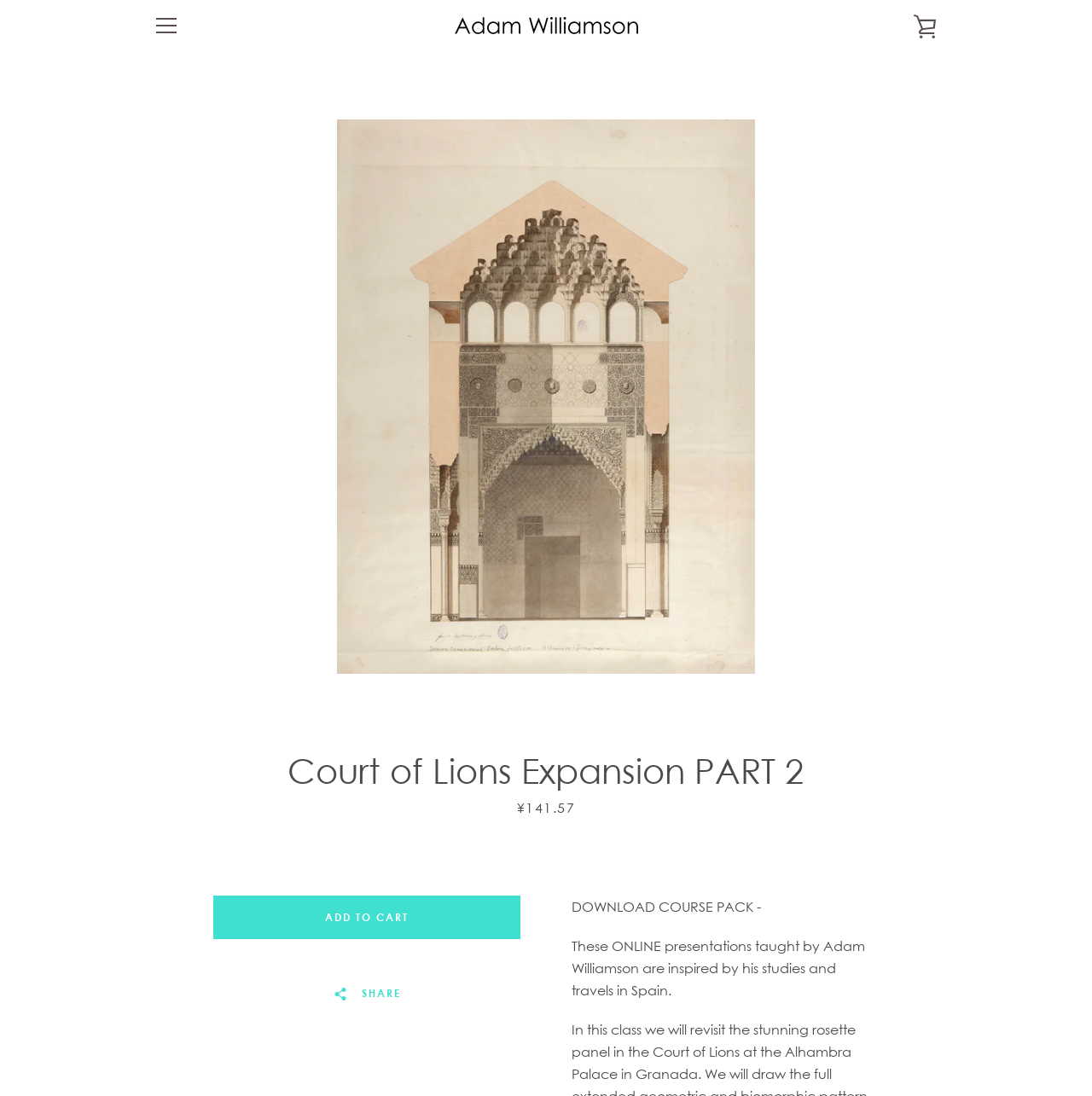Please determine the bounding box coordinates of the clickable area required to carry out the following instruction: "Subscribe with email". The coordinates must be four float numbers between 0 and 1, represented as [left, top, right, bottom].

[0.782, 0.852, 0.859, 0.866]